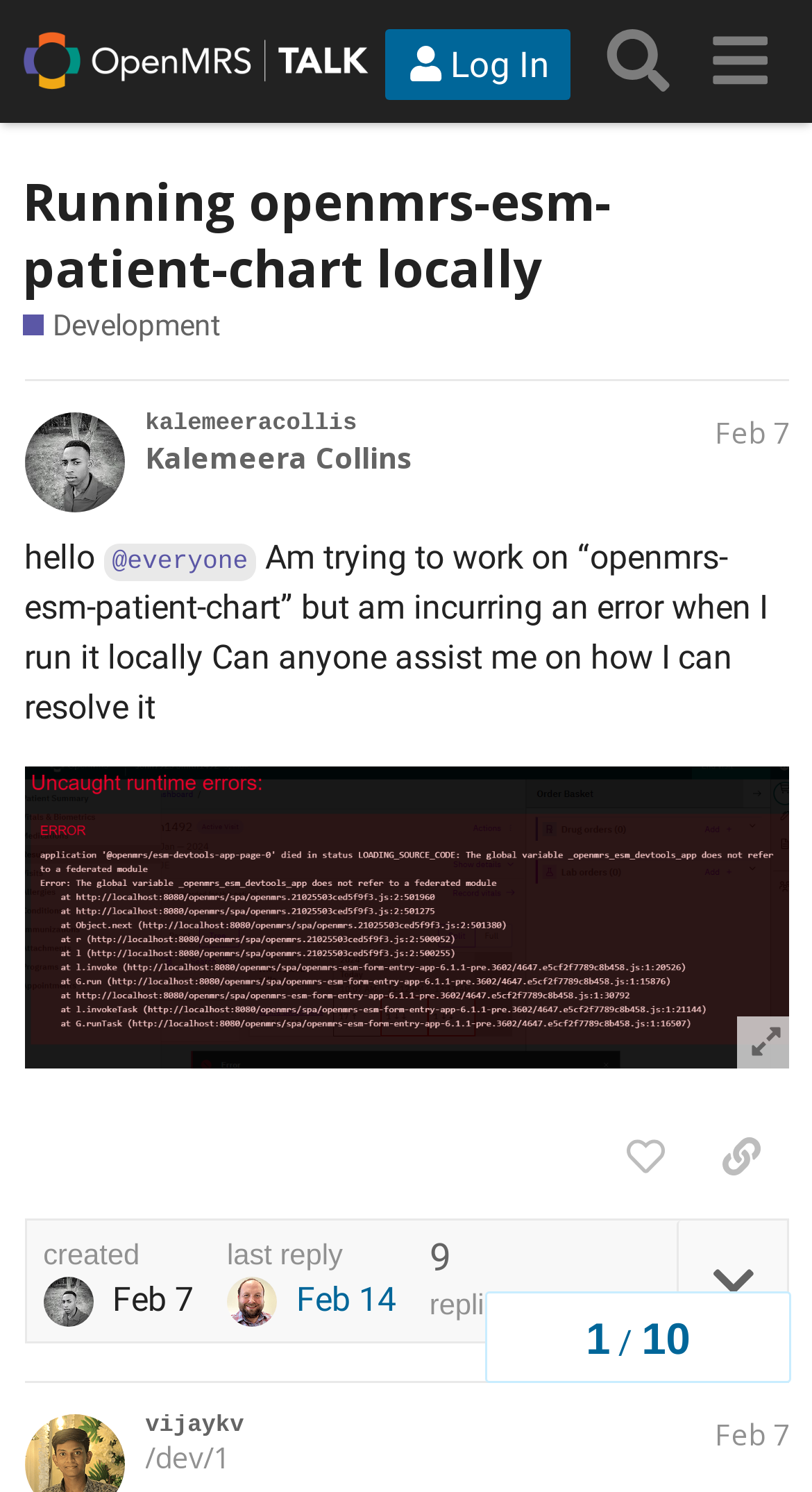What is the name of the website?
Kindly offer a detailed explanation using the data available in the image.

I determined the answer by looking at the header section of the webpage, where I found a link with the text 'OpenMRS Talk'.